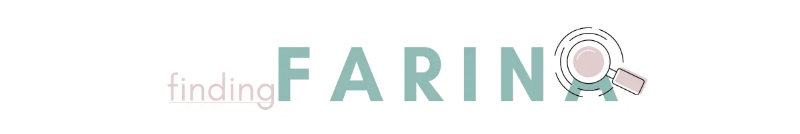Convey all the details present in the image.

The image features the stylized text "finding FARINA," highlighting a soothing color palette with a prominent mint green and subtle pink tones. Accompanying the text is a decorative magnifying glass icon, suggesting exploration or discovery, which adds a playful yet professional touch to the logo. This visual element aligns with the broader theme of the website, which focuses on financial guidance and lifestyle enhancement, and is representative of a blog titled "Finding Farina."